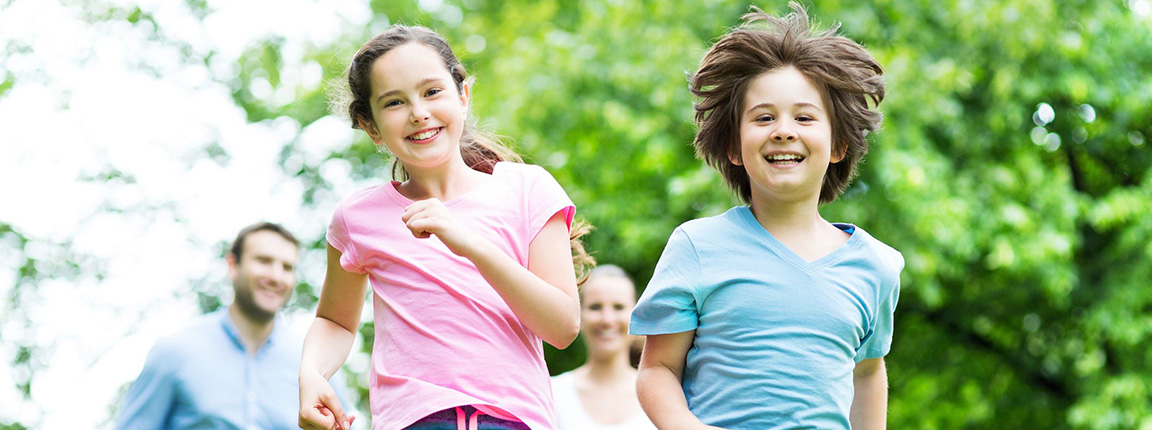Offer a meticulous description of the image.

The image captures a joyful moment outdoors, featuring two young children running and smiling with enthusiasm. The girl on the left wears a pink t-shirt, while the boy on the right sports a light blue shirt. Their expressive faces radiate happiness as they enjoy their time together in a lush, green environment, suggesting an atmosphere of carefree playfulness. In the background, two adults can be seen, hinting at a family outing or a fun day at the park. The overall scene embodies the spirit of childhood, emphasizing the joy of movement and connection in a natural setting.